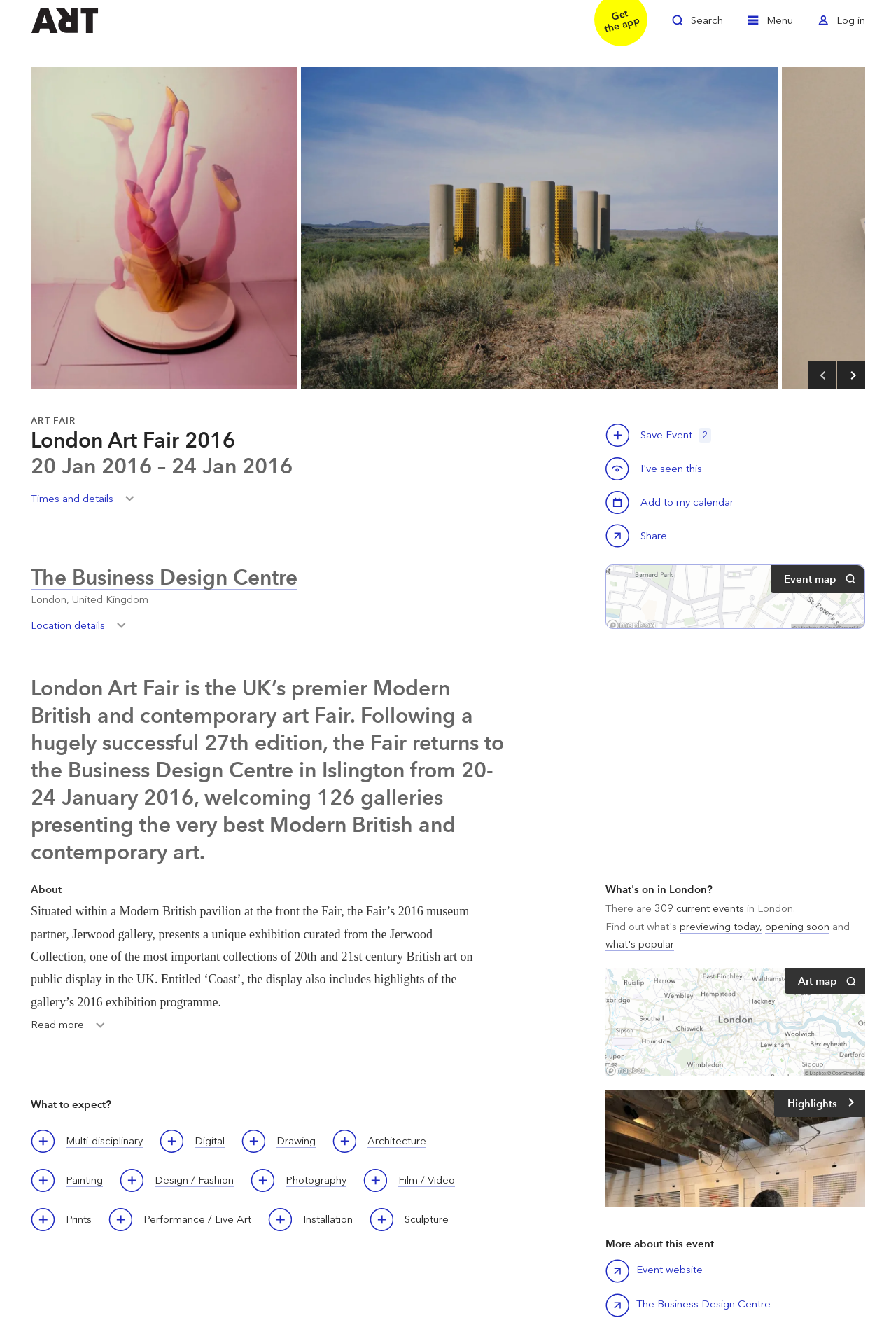Determine the bounding box coordinates of the clickable region to execute the instruction: "Save this event". The coordinates should be four float numbers between 0 and 1, denoted as [left, top, right, bottom].

[0.676, 0.319, 0.703, 0.337]